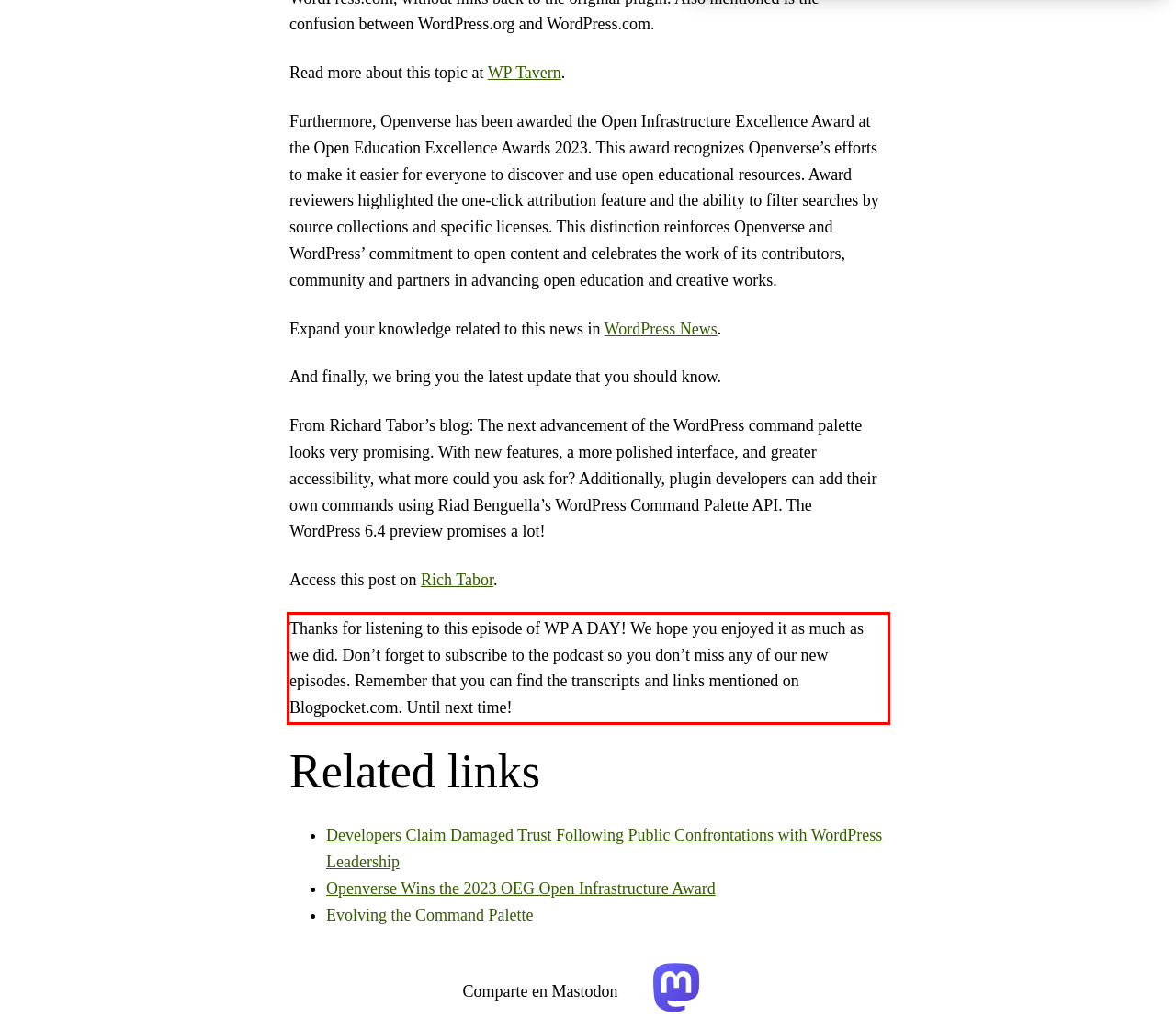By examining the provided screenshot of a webpage, recognize the text within the red bounding box and generate its text content.

Thanks for listening to this episode of WP A DAY! We hope you enjoyed it as much as we did. Don’t forget to subscribe to the podcast so you don’t miss any of our new episodes. Remember that you can find the transcripts and links mentioned on Blogpocket.com. Until next time!